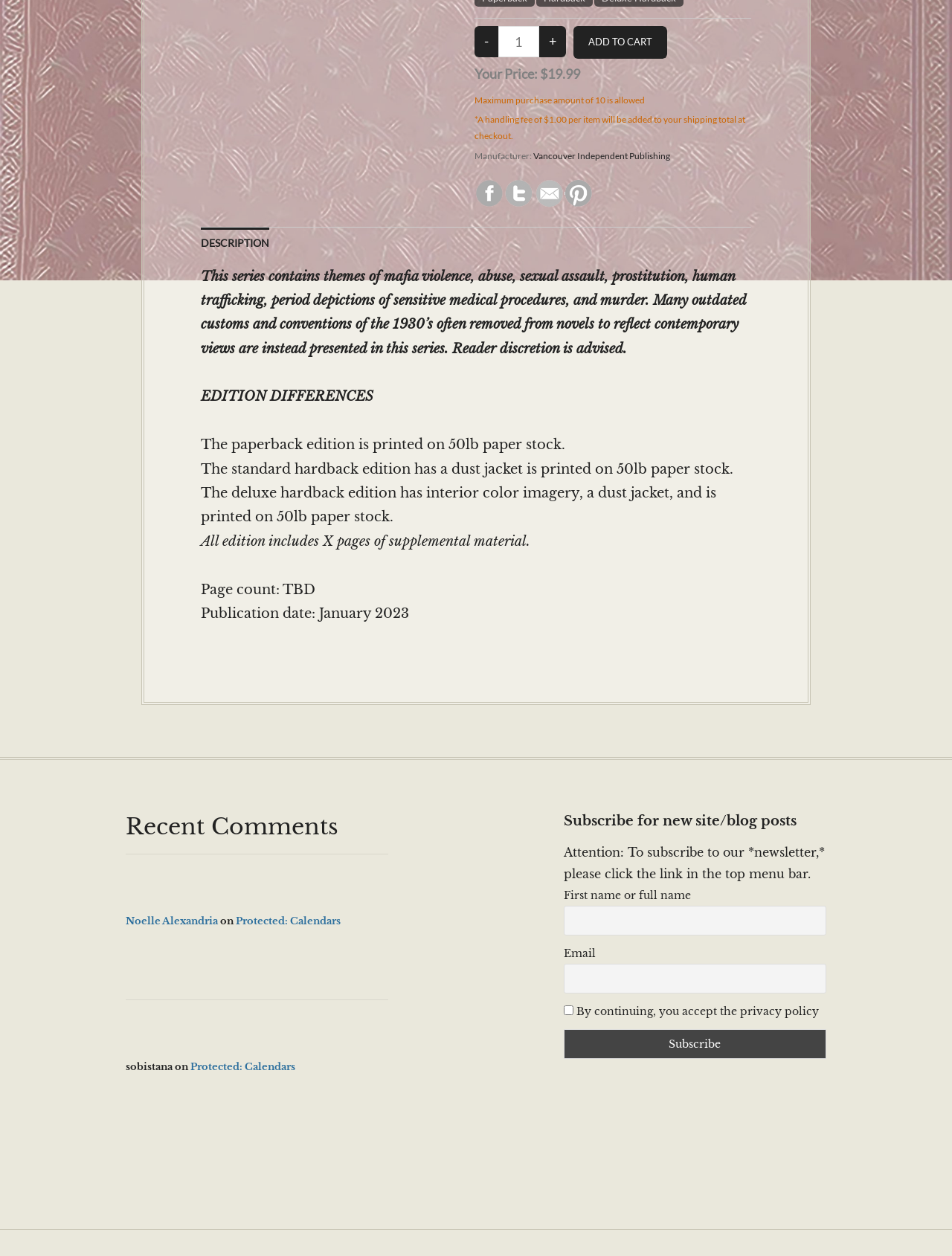Please locate the bounding box coordinates of the element that should be clicked to complete the given instruction: "Click the 'Subscribe' button".

[0.592, 0.819, 0.868, 0.843]